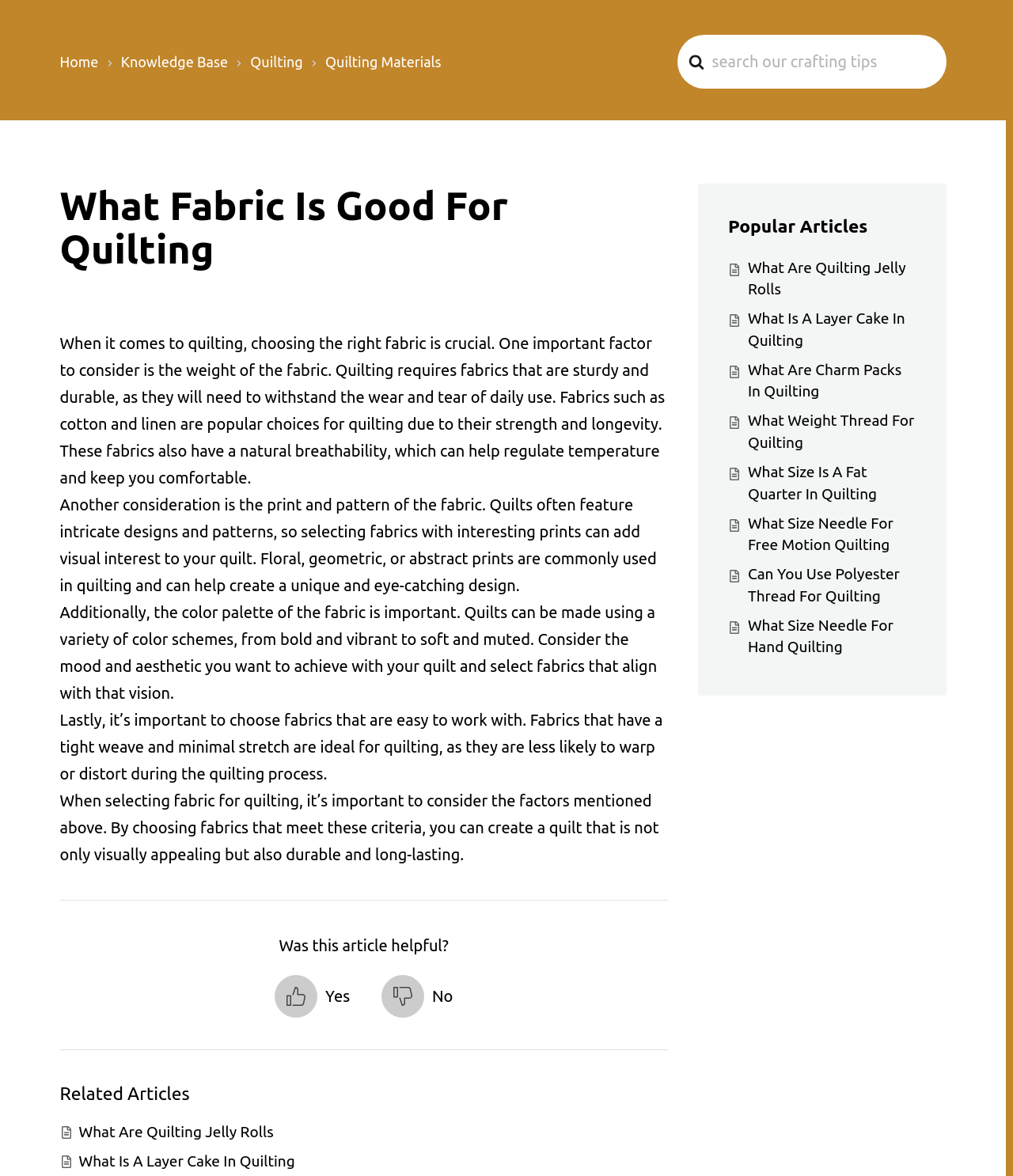Please answer the following question as detailed as possible based on the image: 
What is the purpose of considering the color palette of fabric in quilting?

According to the webpage, the color palette of the fabric is important in quilting because it helps to achieve the desired mood and aesthetic of the quilt. One should select fabrics that align with the vision they want to achieve with their quilt.